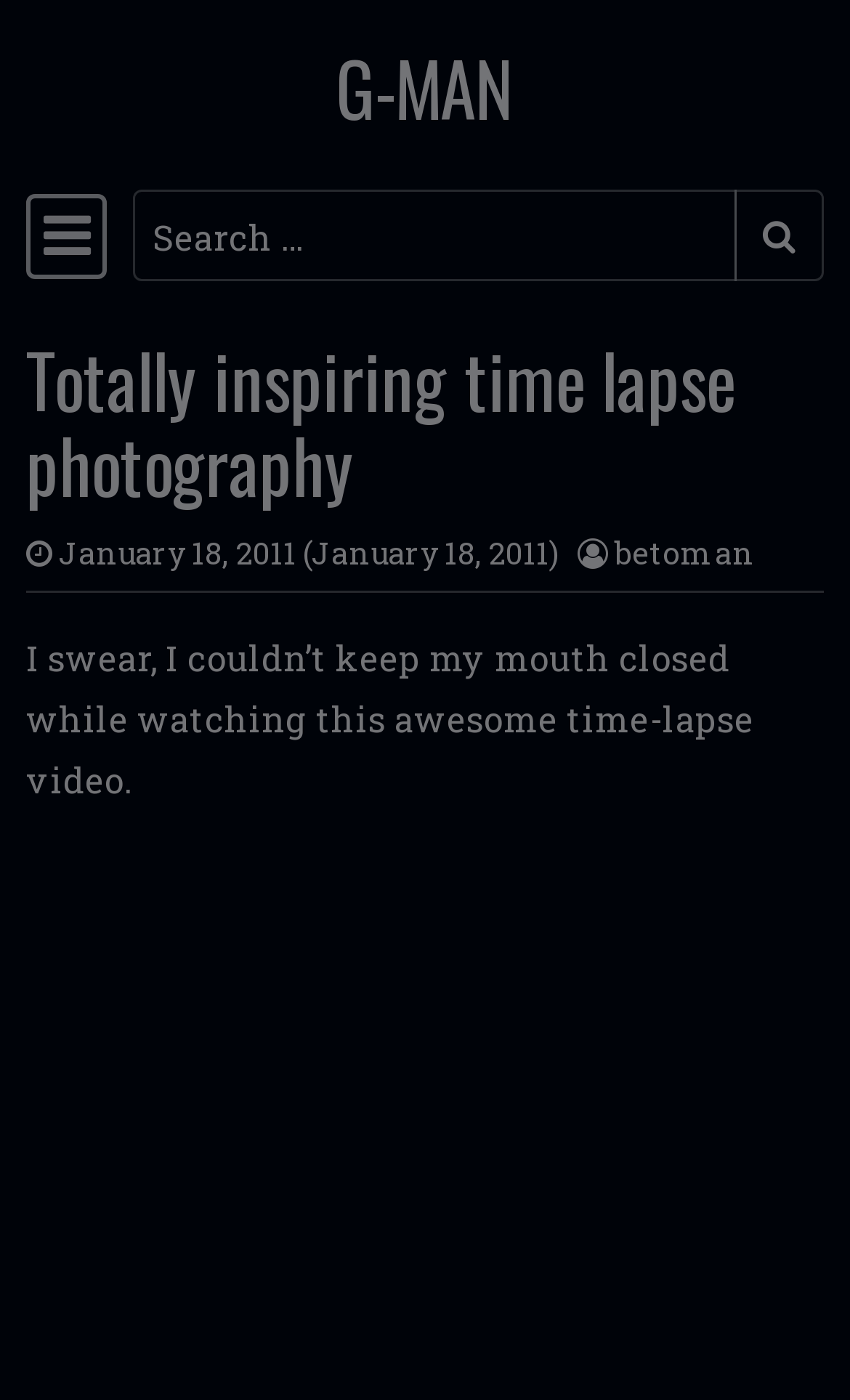Determine the bounding box for the described UI element: "privacy".

None